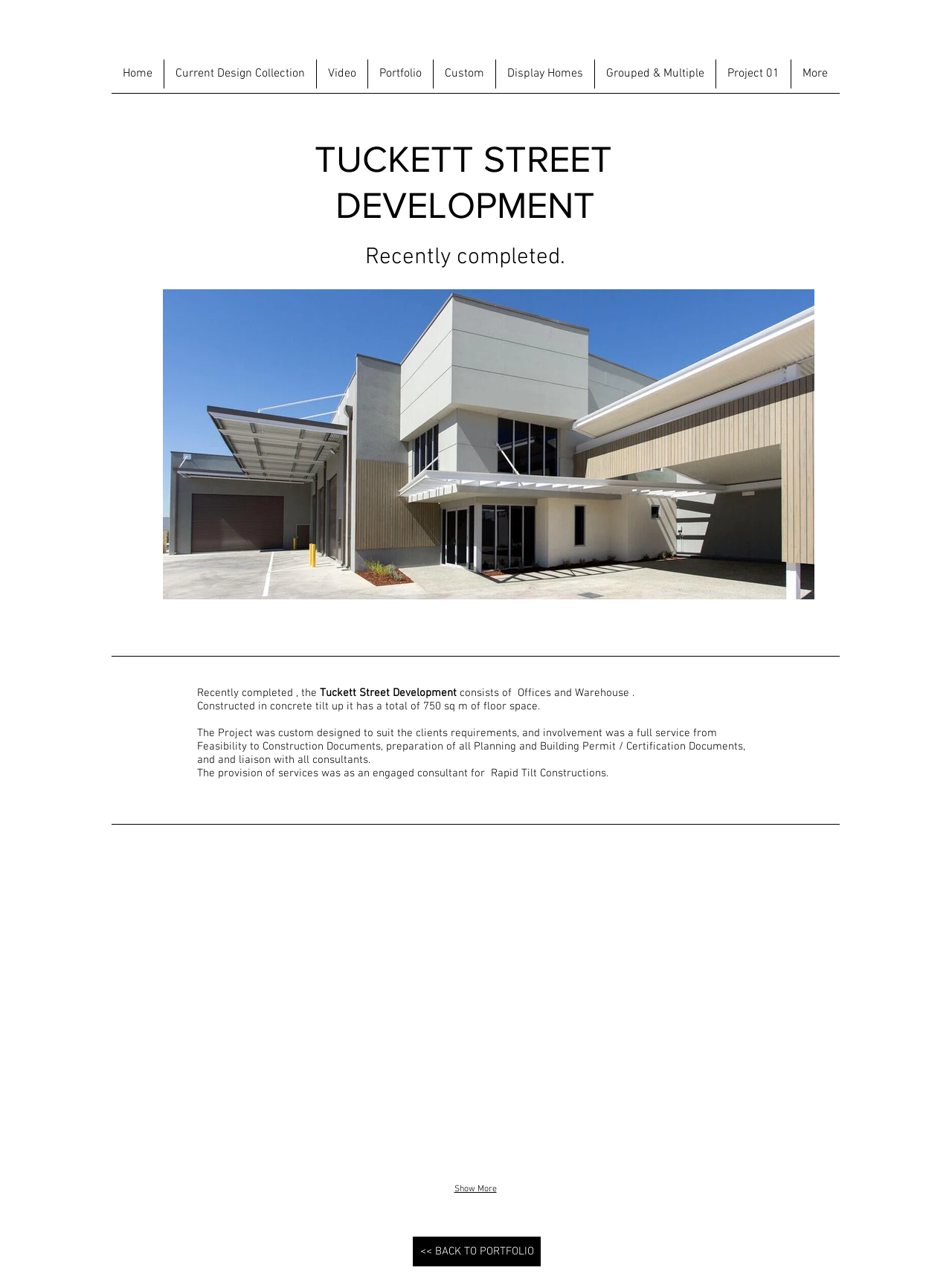Please predict the bounding box coordinates (top-left x, top-left y, bottom-right x, bottom-right y) for the UI element in the screenshot that fits the description: 02+DEVELOPMENT+APPLICATION_DA_a_COLOUR_0002press to zoom

[0.376, 0.659, 0.623, 0.921]